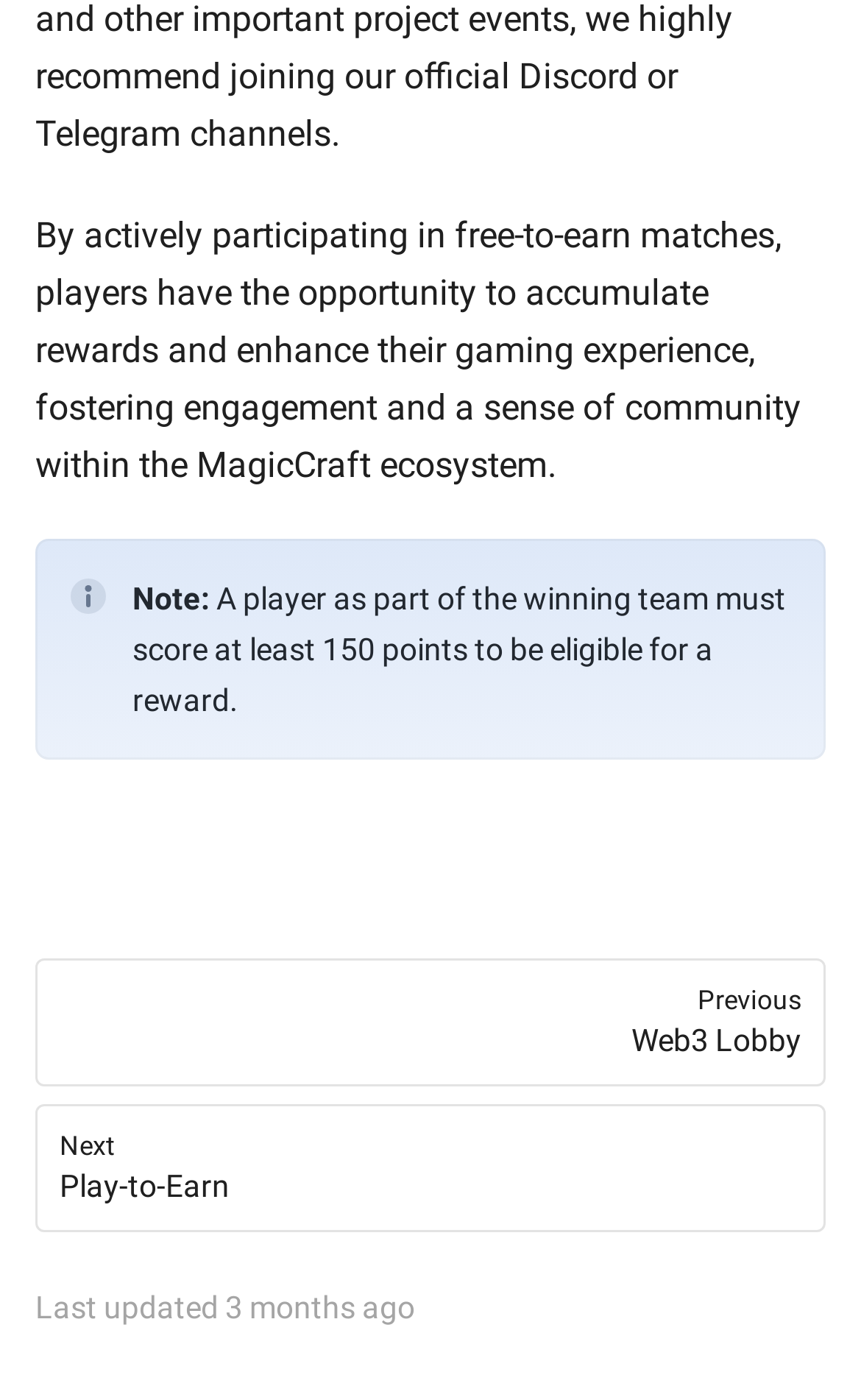Bounding box coordinates should be in the format (top-left x, top-left y, bottom-right x, bottom-right y) and all values should be floating point numbers between 0 and 1. Determine the bounding box coordinate for the UI element described as: NextPlay-to-Earn

[0.041, 0.789, 0.959, 0.881]